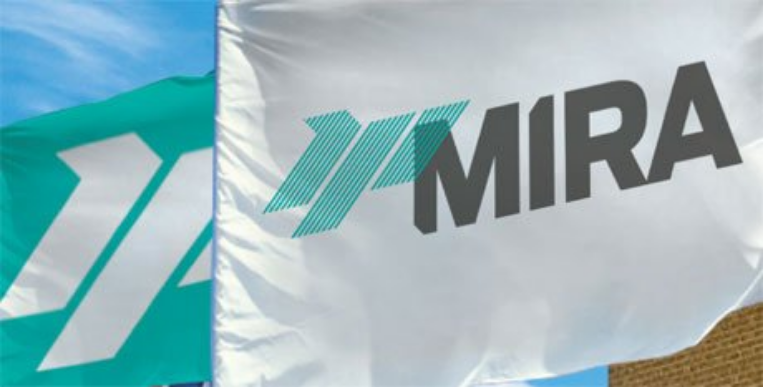How many years of history does MIRA have in the industry?
Use the image to answer the question with a single word or phrase.

65 years